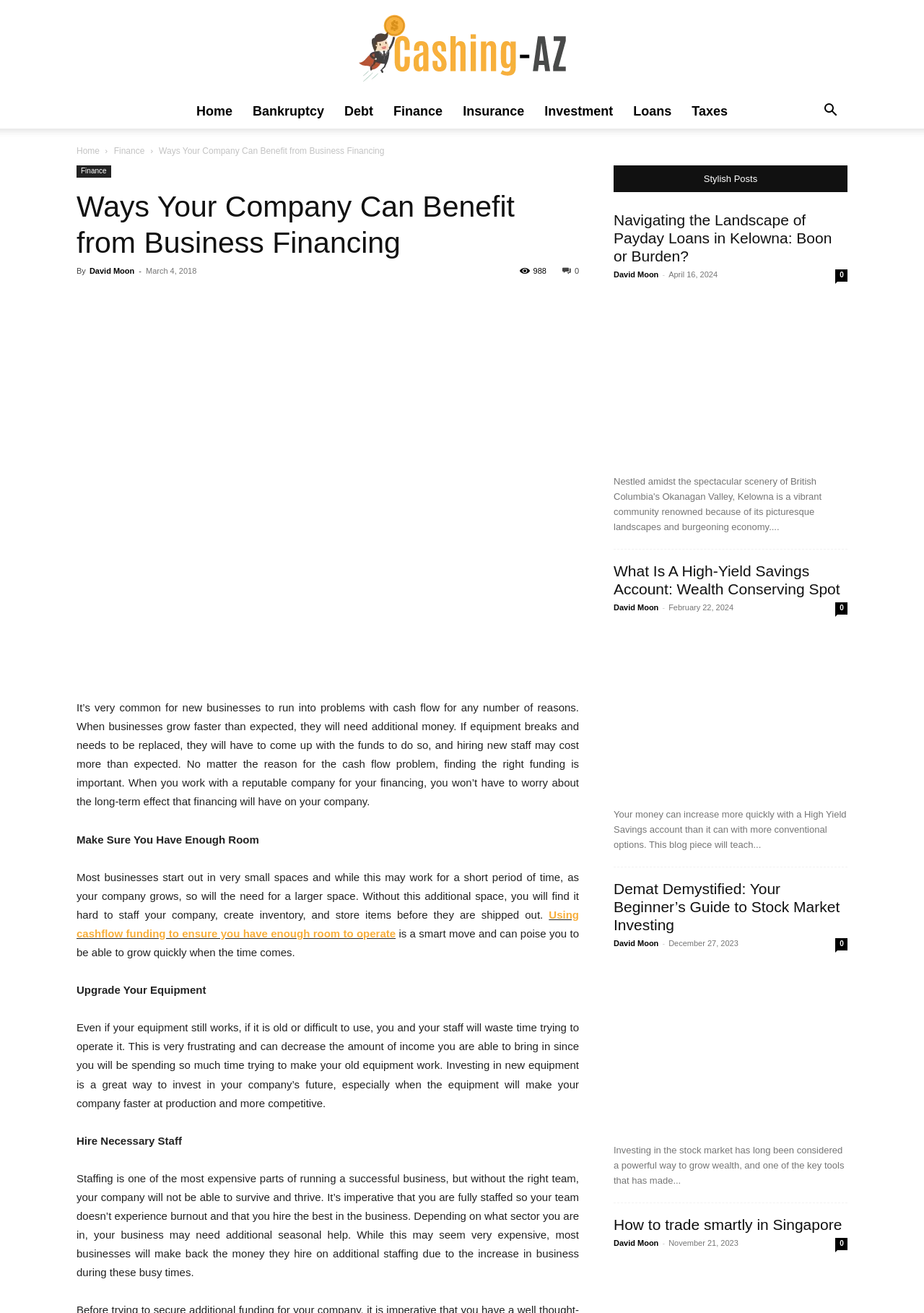What is the date of the article 'Demat Demystified: Your Beginner’s Guide to Stock Market Investing'?
Look at the screenshot and provide an in-depth answer.

I looked at the date information of the article 'Demat Demystified: Your Beginner’s Guide to Stock Market Investing' and found that its date is 'December 27, 2023'.